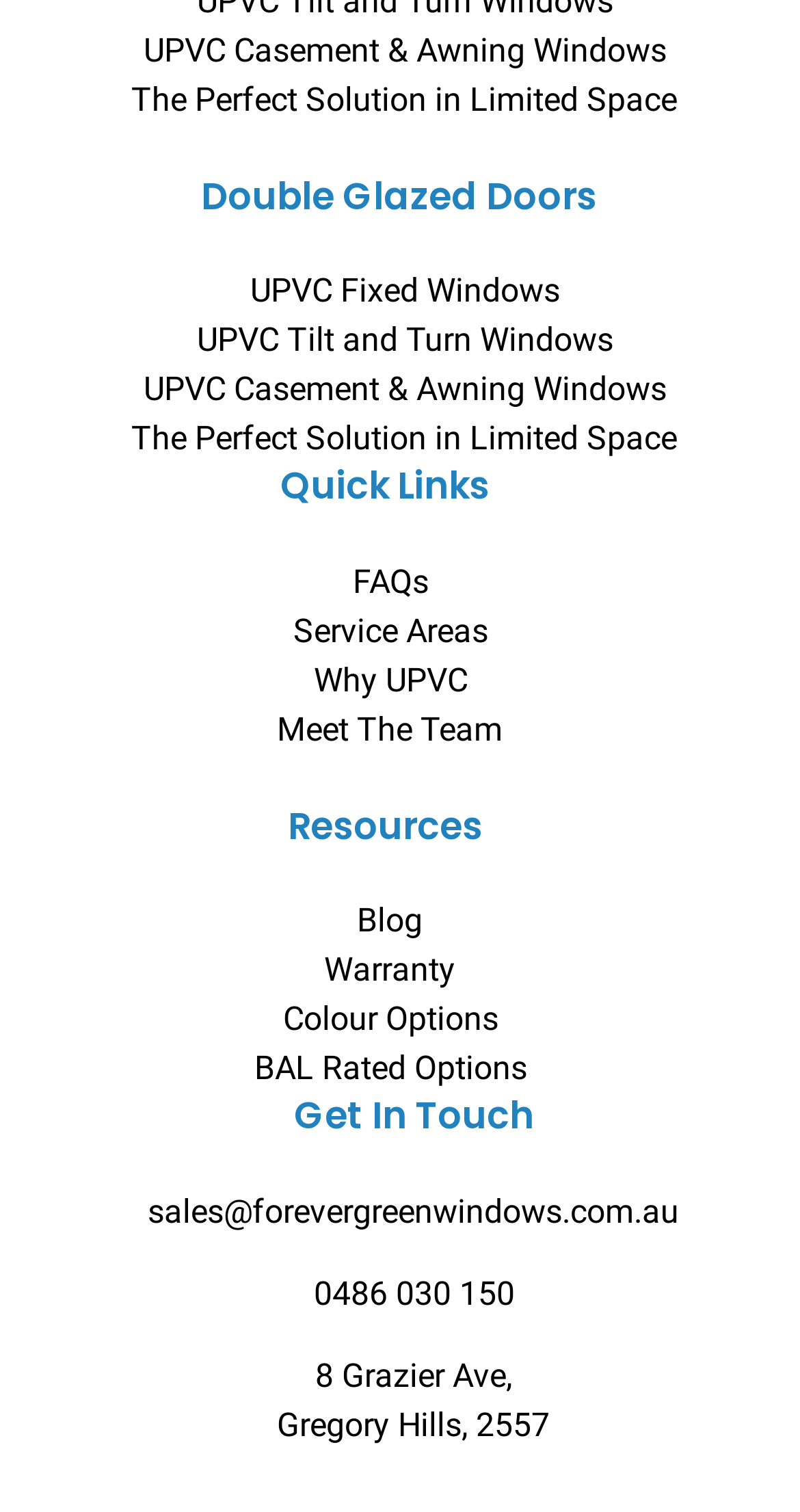What type of resources are provided on the webpage?
Please utilize the information in the image to give a detailed response to the question.

The webpage provides various resources, including a blog, warranty information, and colour options for windows. This suggests that the webpage is a comprehensive resource for customers looking for information on windows.